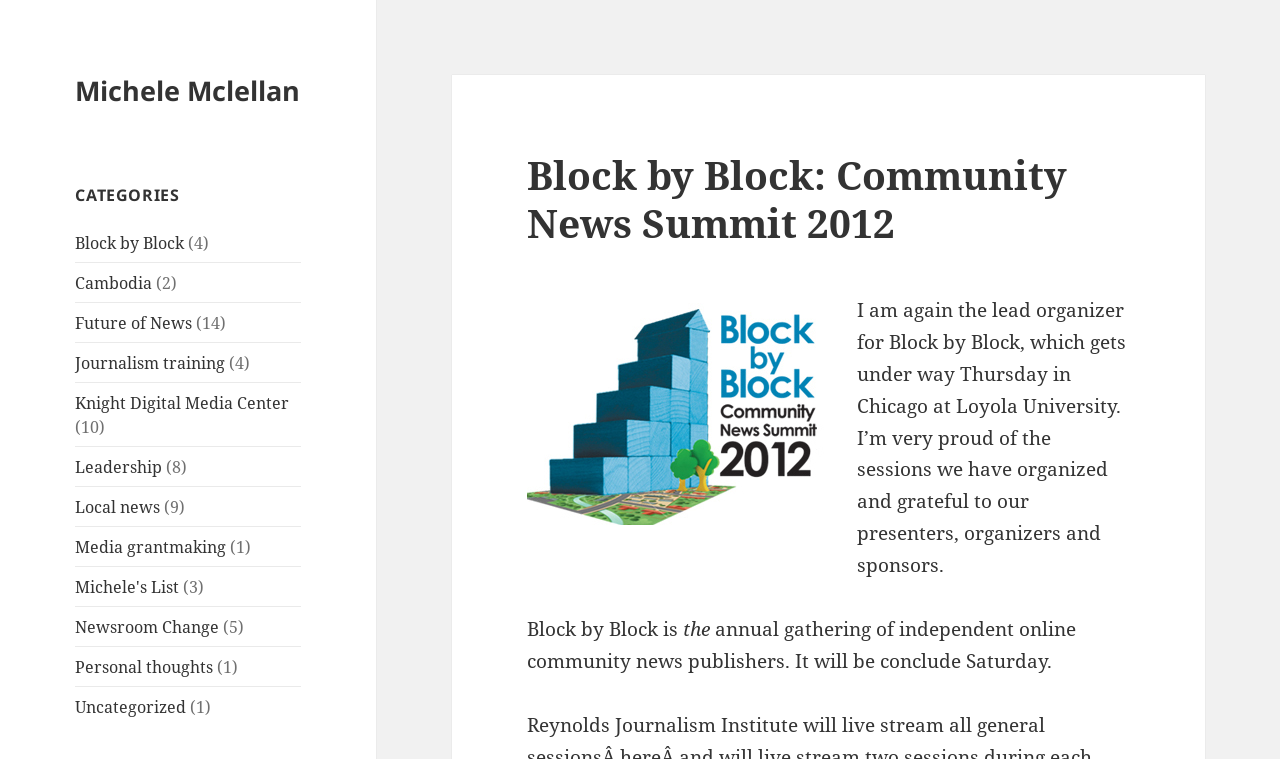What is the name of the event?
Based on the image, provide your answer in one word or phrase.

Block by Block